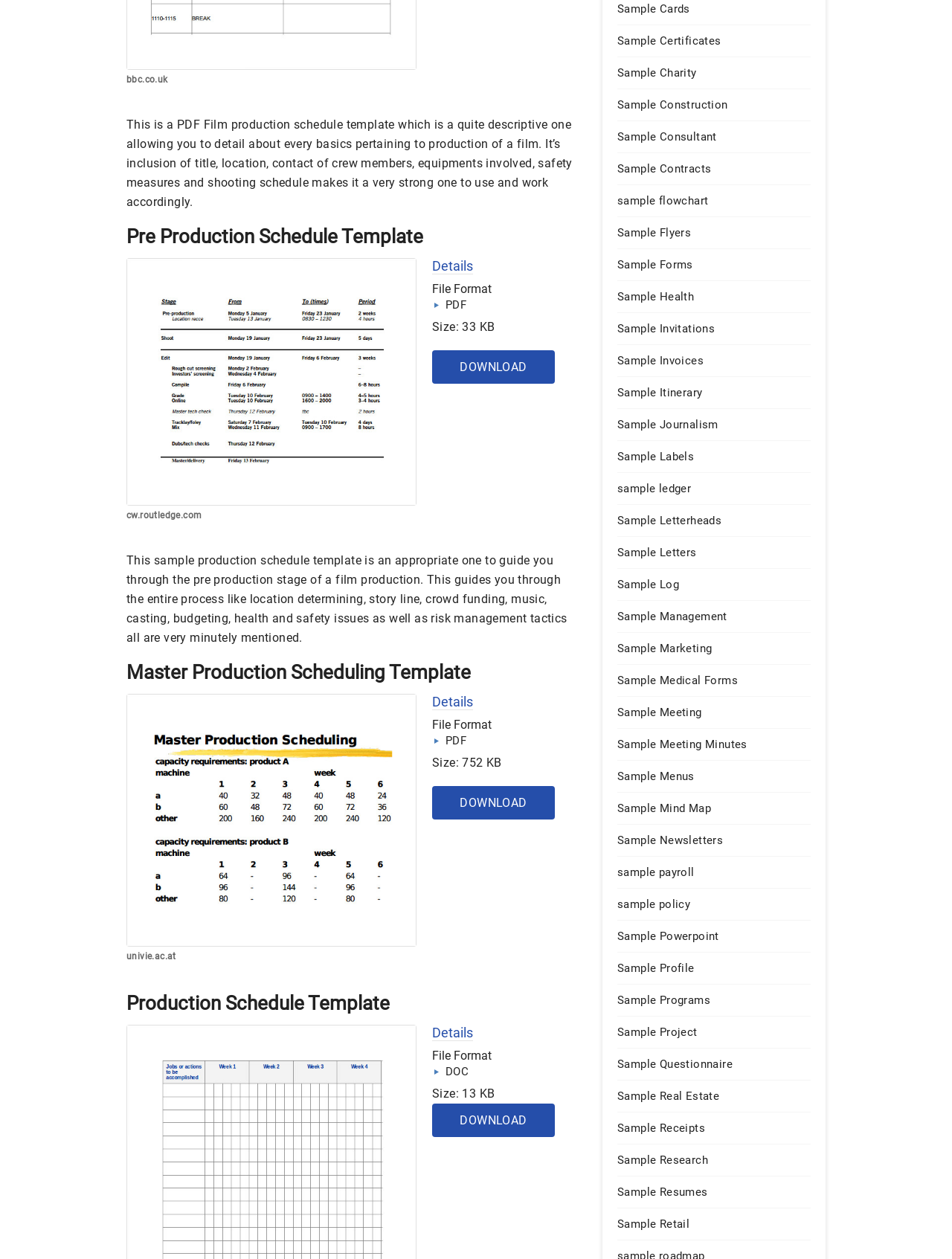Examine the screenshot and answer the question in as much detail as possible: What is the file format of the 'Production Schedule Template'?

The file format of the 'Production Schedule Template' can be found in the details section of the template, where it says 'File Format: DOC'. This indicates that the template is in Microsoft Word document format.